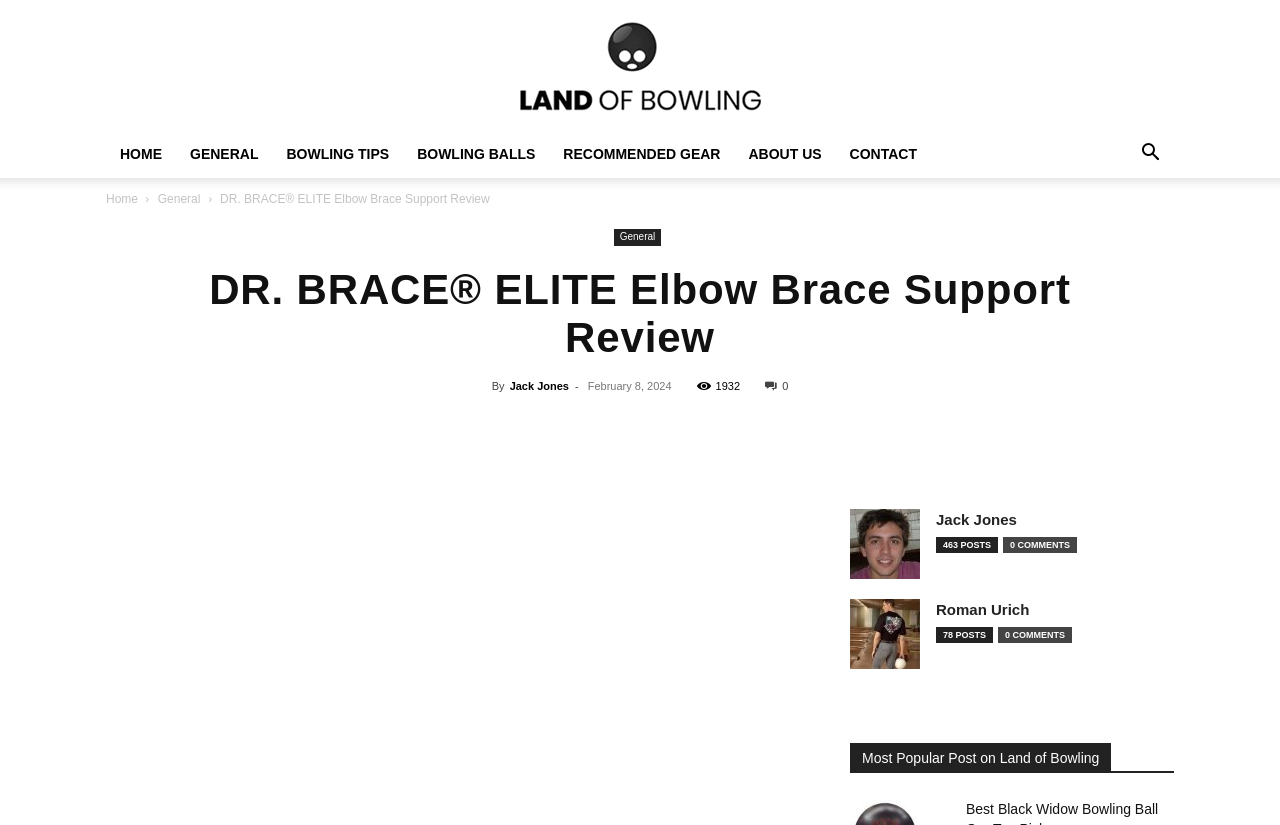Identify the bounding box coordinates of the region I need to click to complete this instruction: "Search using the search button".

[0.88, 0.178, 0.917, 0.198]